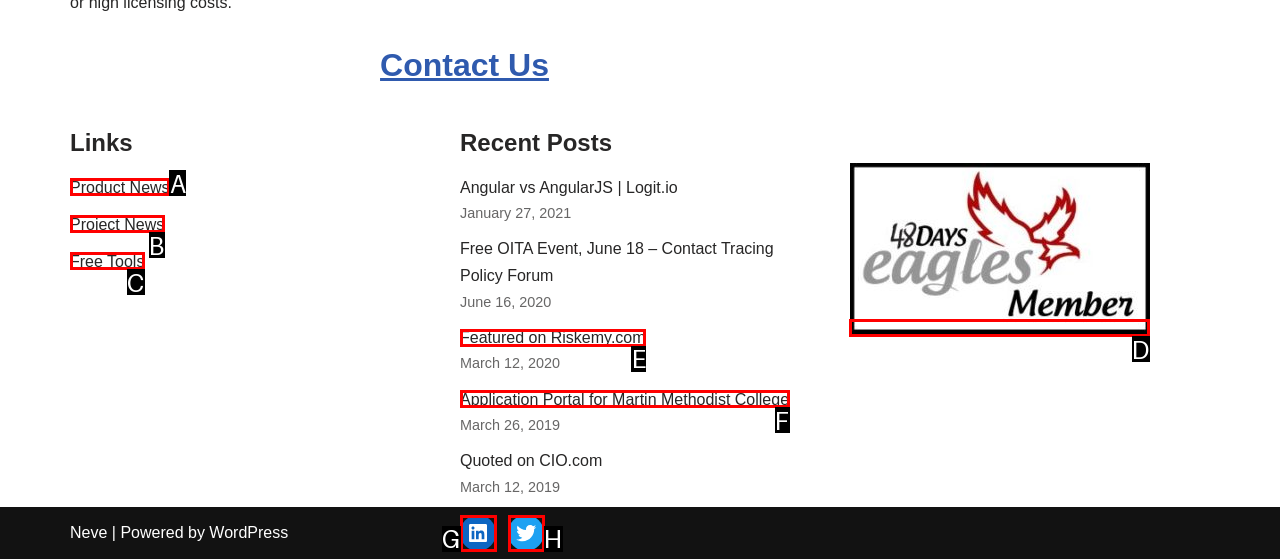Determine the letter of the UI element I should click on to complete the task: Check 48 Days Eagles Member from the provided choices in the screenshot.

D